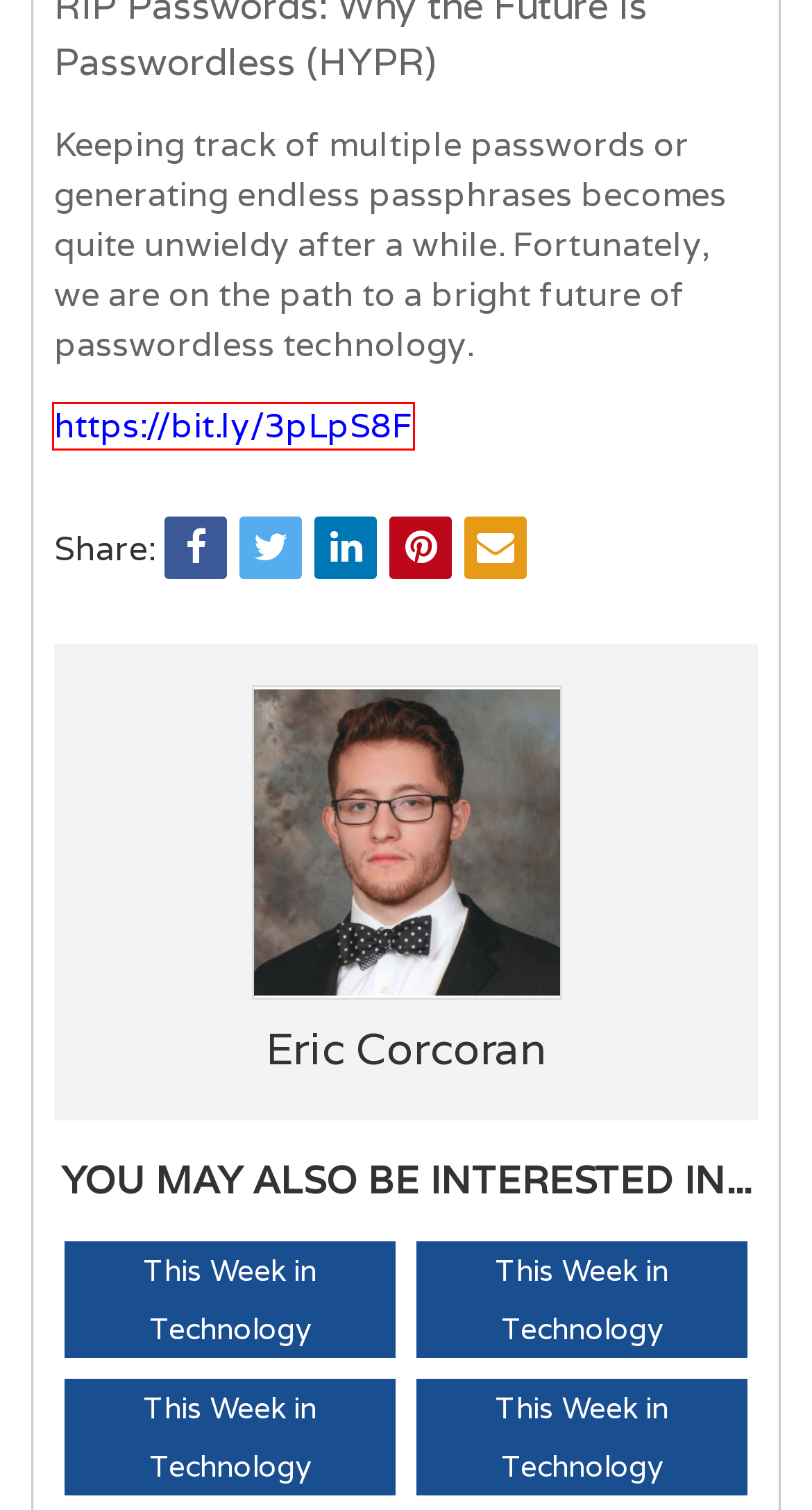Consider the screenshot of a webpage with a red bounding box around an element. Select the webpage description that best corresponds to the new page after clicking the element inside the red bounding box. Here are the candidates:
A. Leadership | Gotham Technology Group
B. What’s new in Varonis: June 2023
C. RIP Passwords: Why the Future Is Passwordless
D. Defending Against the EvilProxy Phishing Toolkit | Proofpoint US
E. Careers | Gotham Technology Group
F. Training | Gotham Technology Group
G. Blog | Gotham Technology Group
H. Think Your Secrets are Safe in their Vault? Think Again - Check Point Blog

C